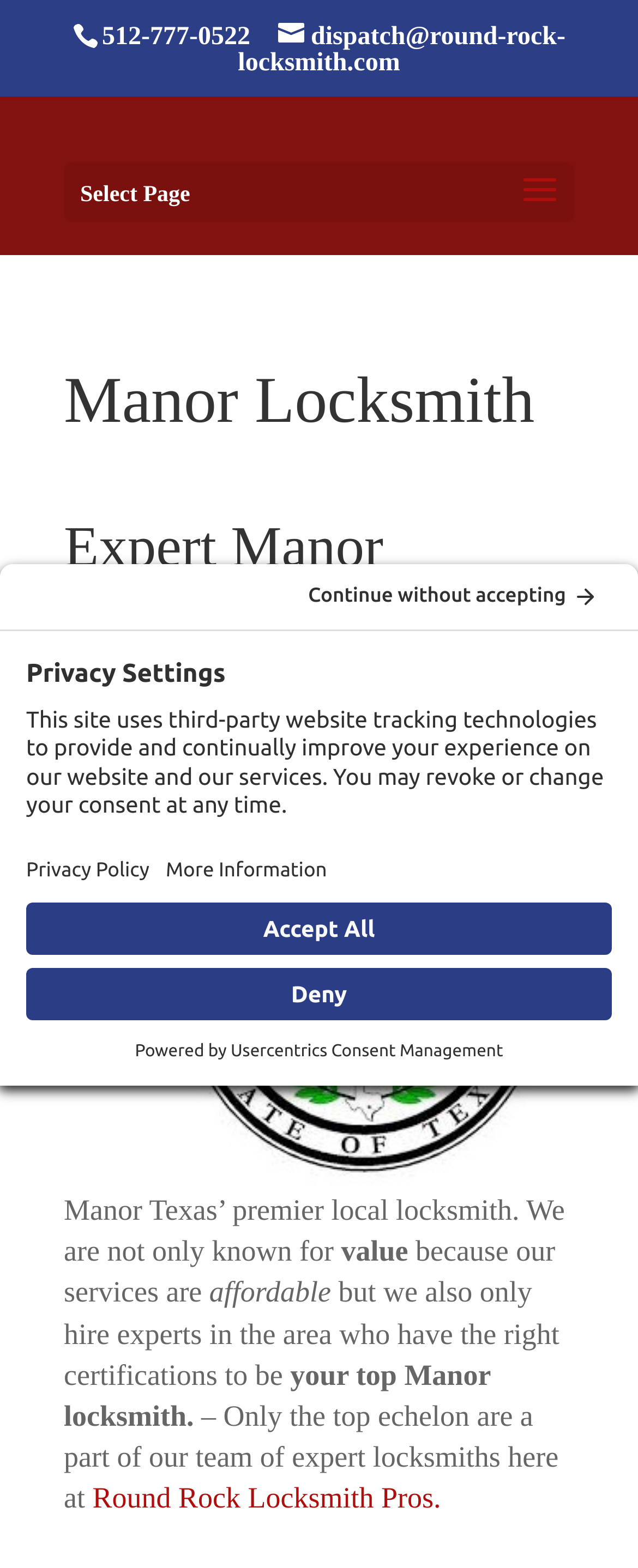Provide the bounding box coordinates of the UI element this sentence describes: "Round Rock Locksmith Pros.".

[0.133, 0.945, 0.691, 0.966]